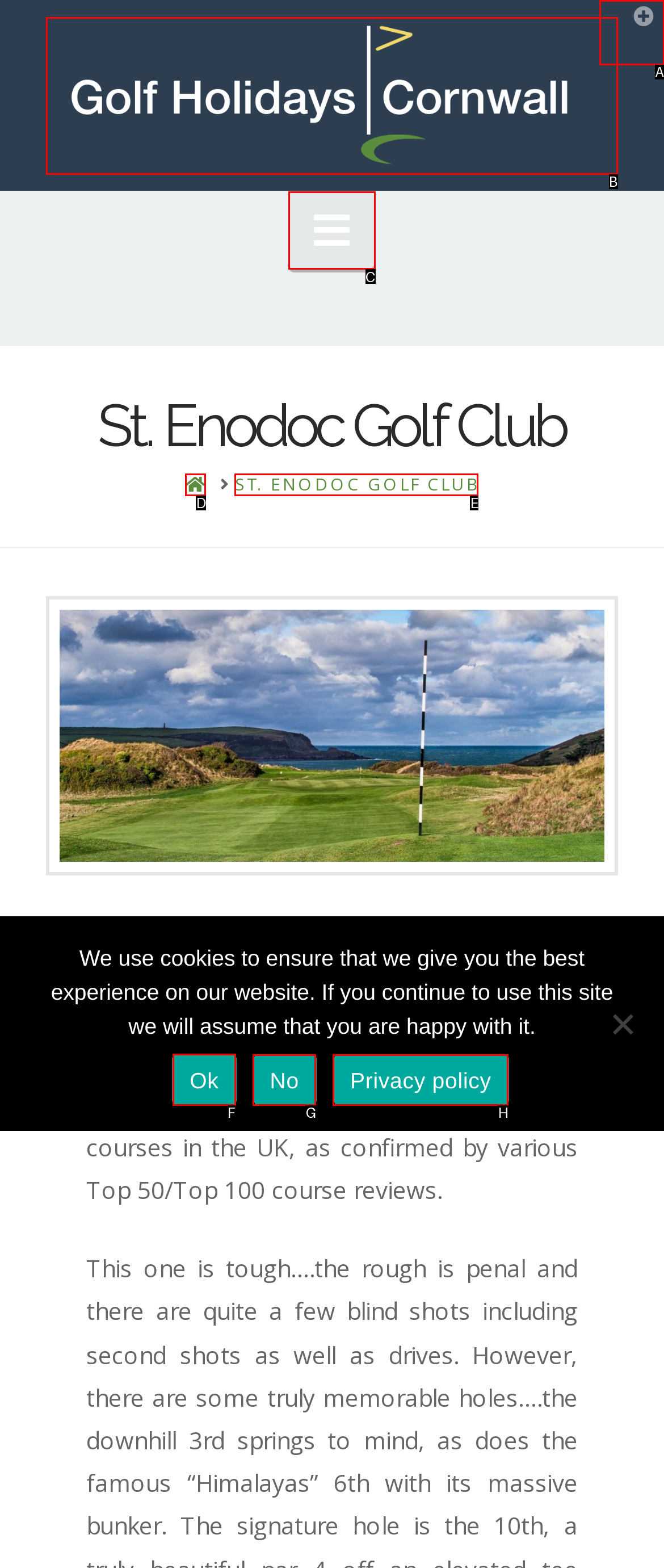Determine which HTML element to click for this task: Click the Ok button in the Cookie Notice dialog Provide the letter of the selected choice.

F